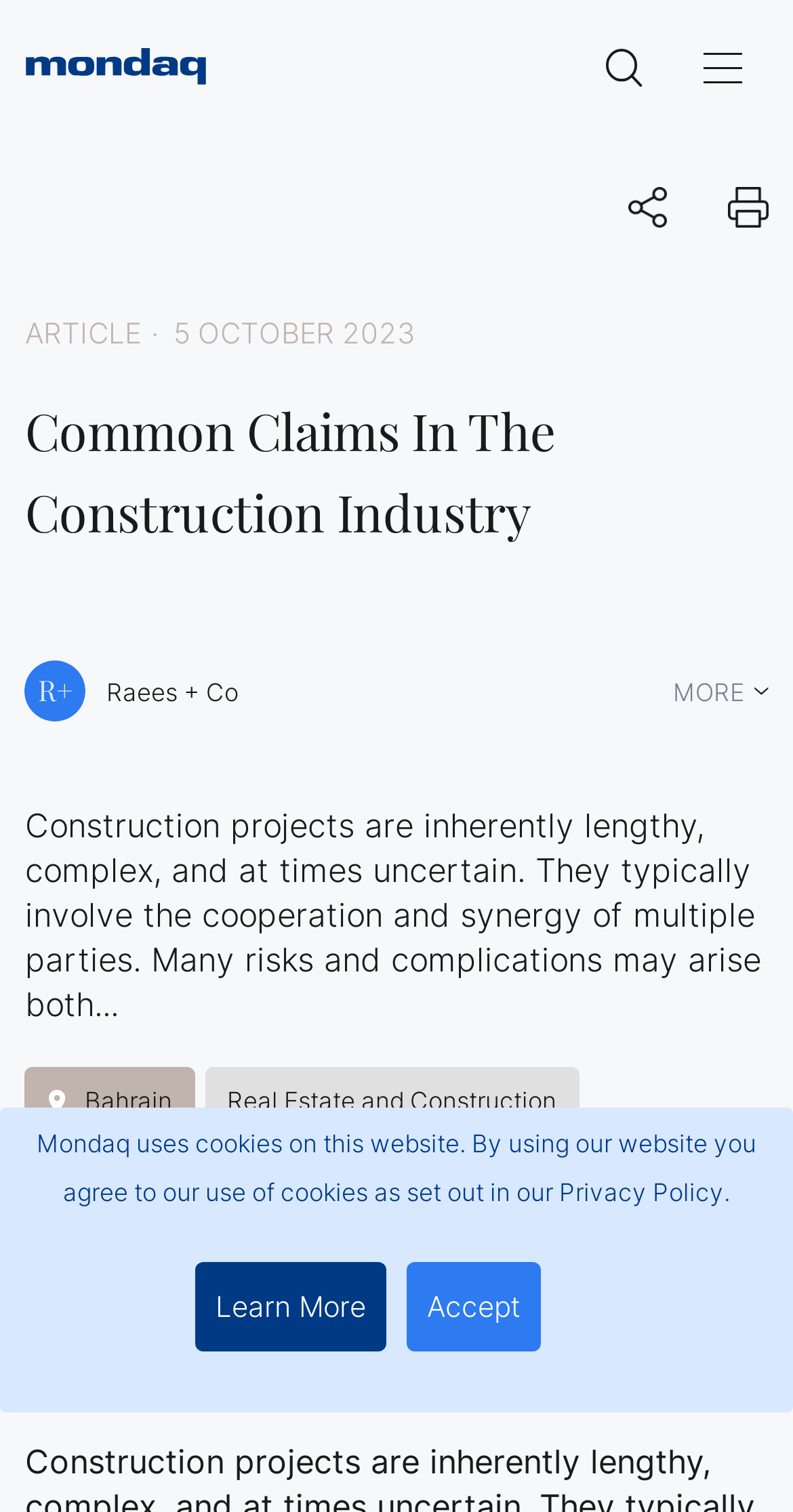What is the category of the article?
Look at the image and answer the question with a single word or phrase.

Real Estate and Construction